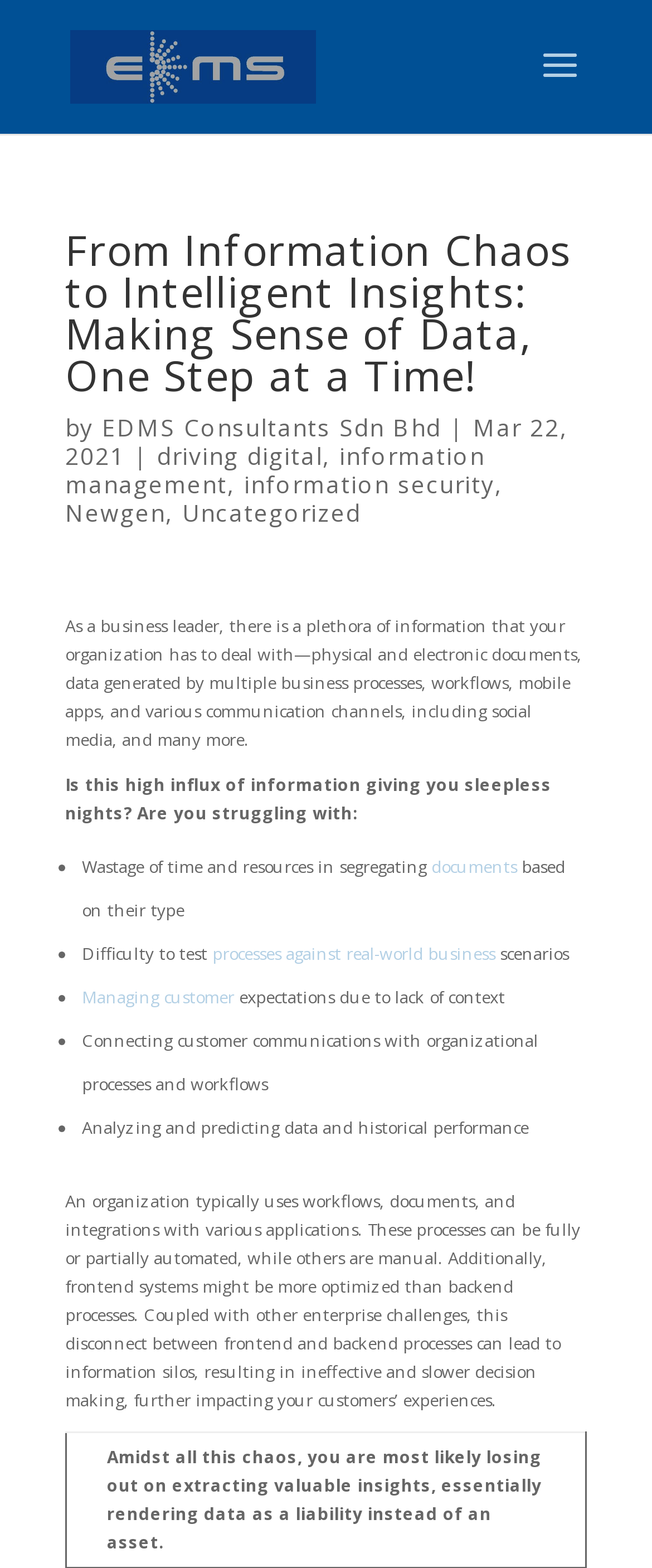Identify the bounding box coordinates of the area that should be clicked in order to complete the given instruction: "Visit the Newgen website". The bounding box coordinates should be four float numbers between 0 and 1, i.e., [left, top, right, bottom].

[0.1, 0.317, 0.254, 0.337]